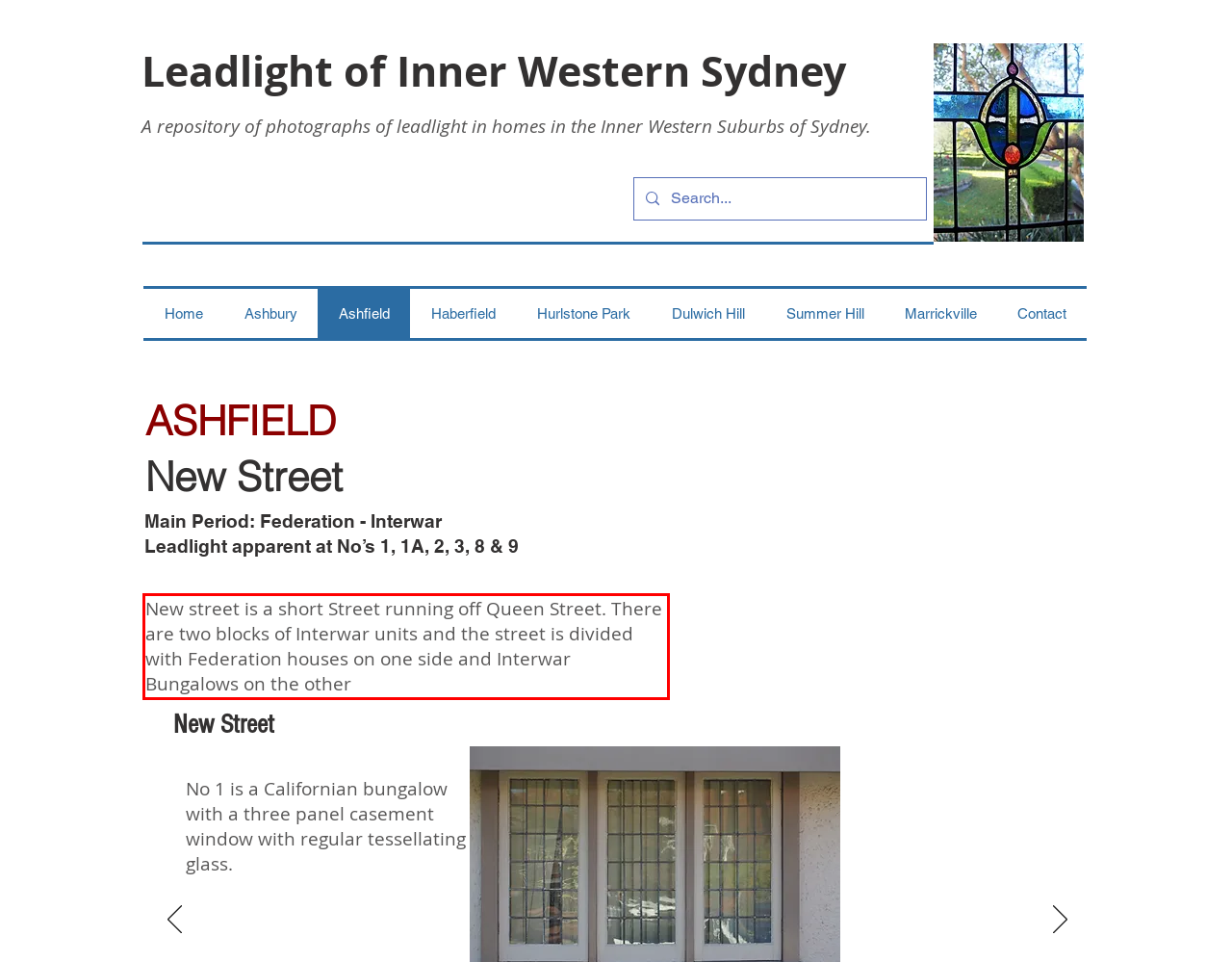Given a webpage screenshot, locate the red bounding box and extract the text content found inside it.

New street is a short Street running off Queen Street. There are two blocks of Interwar units and the street is divided with Federation houses on one side and Interwar Bungalows on the other